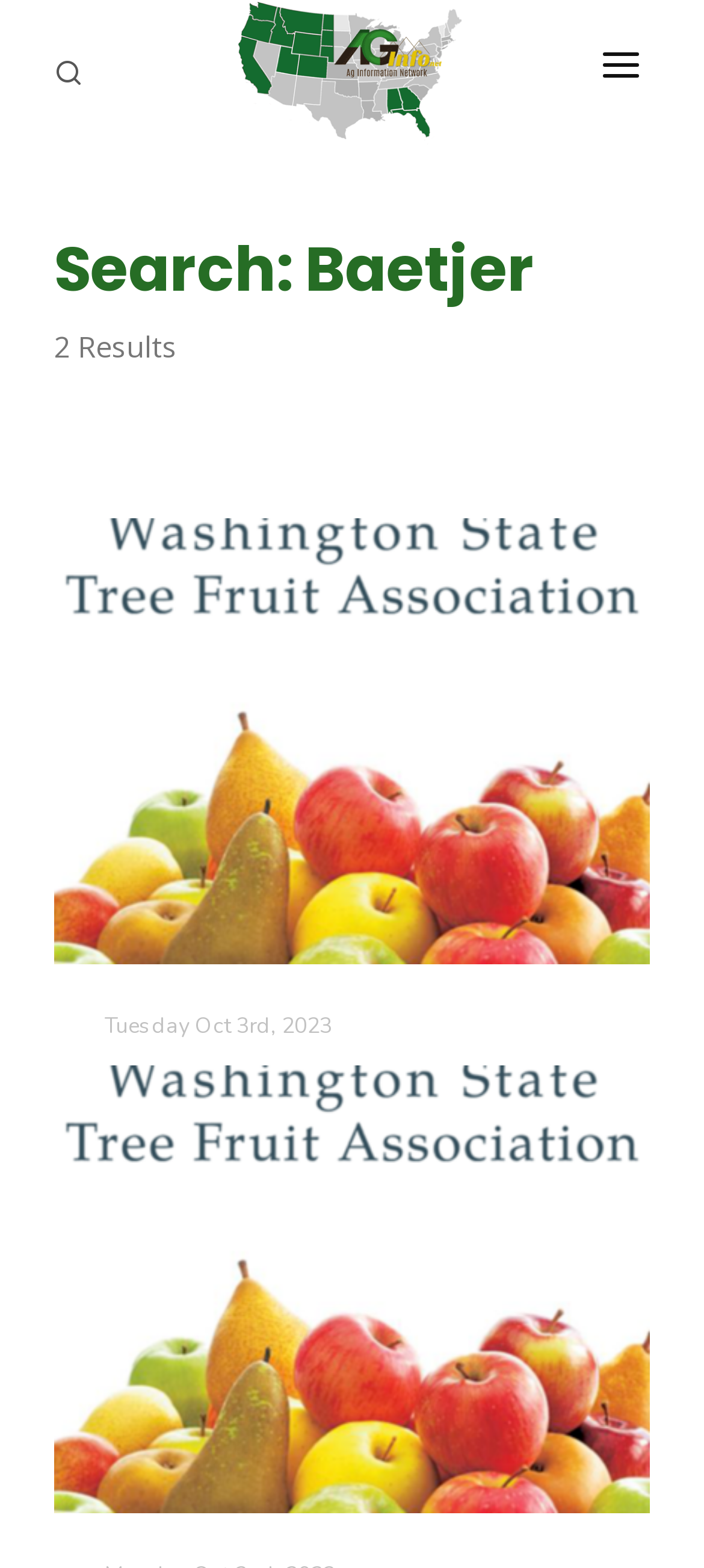Offer a meticulous caption that includes all visible features of the webpage.

The webpage is titled "AG INFORMATION NETWORK OF THE WEST" and features a prominent logo at the top center, with a search box to its right. Below the logo, there are several navigation links, including "PROGRAMS", "ABOUT US", "REPORTERS", "ADVERTISE", "AGENCY PLANNING TOOL", and "CAYAC", arranged horizontally across the top of the page.

The main content area is divided into two sections. On the left, there is a list of links to various programs, including "Farm of the Future", "California Ag Today", and "The Agribusiness Update", each accompanied by an image. On the right, there is a search results section, which displays a heading "Search: Baetjer" and lists two results, including "WSTFA Annual Mtg Speakers Pt 2" with an image and a brief description.

Below the search results, there is a section with a heading "WSTFA Annual Mtg Speakers Pt 2" and a link to "READ MORE". There are also several social media links and a button with an icon at the top right corner of the page.